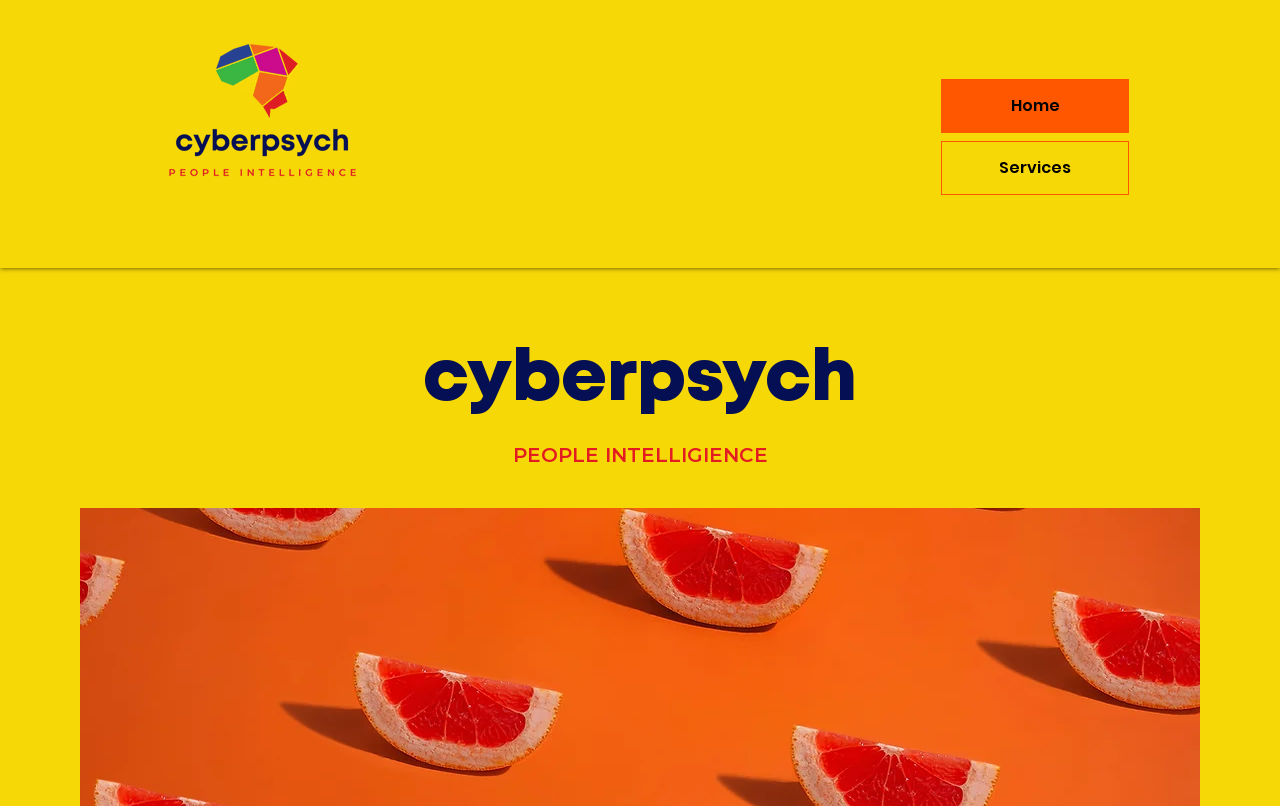Generate a comprehensive description of the webpage content.

The webpage is titled "Home | Cyberpsych 1" and features a prominent image of "transparent_edited.png" at the top left corner. 

Below the image, there is a navigation menu labeled "Site" with two links, "Home" and "Services", positioned side by side. 

Further down, there is another navigation menu, also labeled "Site", spanning the entire width of the page. This menu contains the same two links, "Home" and "Services", arranged horizontally and centered on the page.

The main content of the page is headed by a large heading "cyberpsych" positioned roughly in the middle of the page. 

Below the heading, there is a static text "PEOPLE INTELLIGENCE" placed slightly to the right of the center.